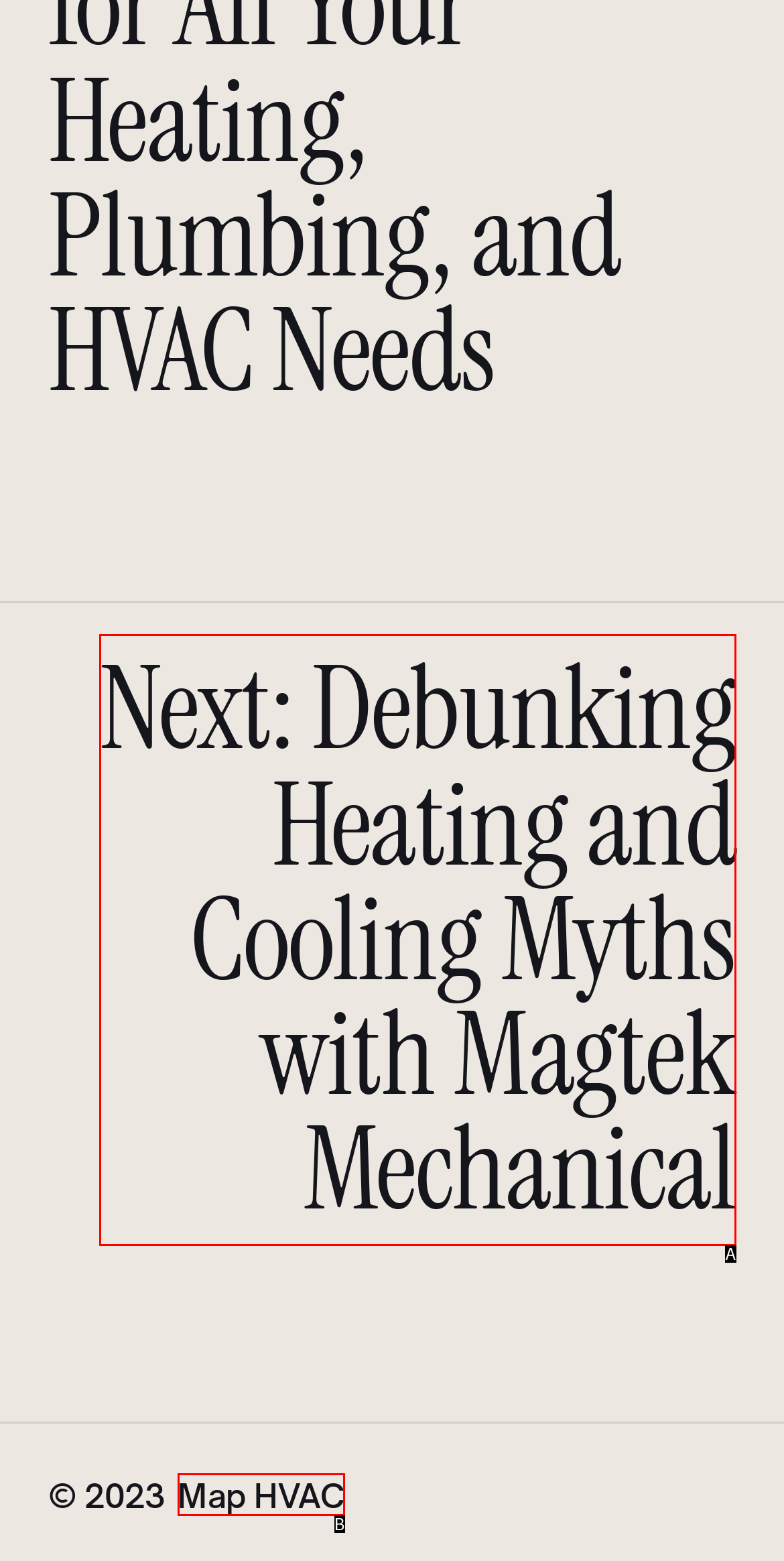Given the description: Map HVAC
Identify the letter of the matching UI element from the options.

B